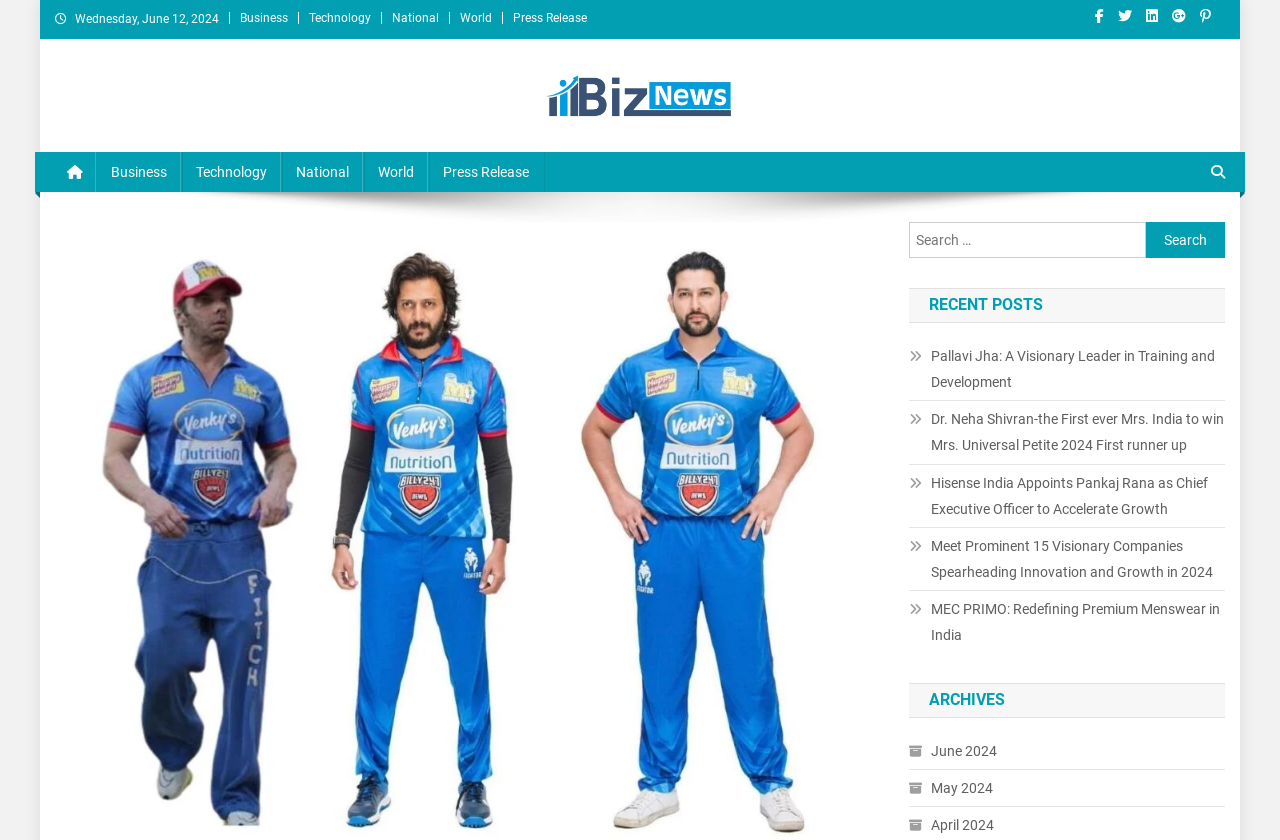Identify the bounding box coordinates necessary to click and complete the given instruction: "Click on Business category".

[0.188, 0.013, 0.225, 0.03]